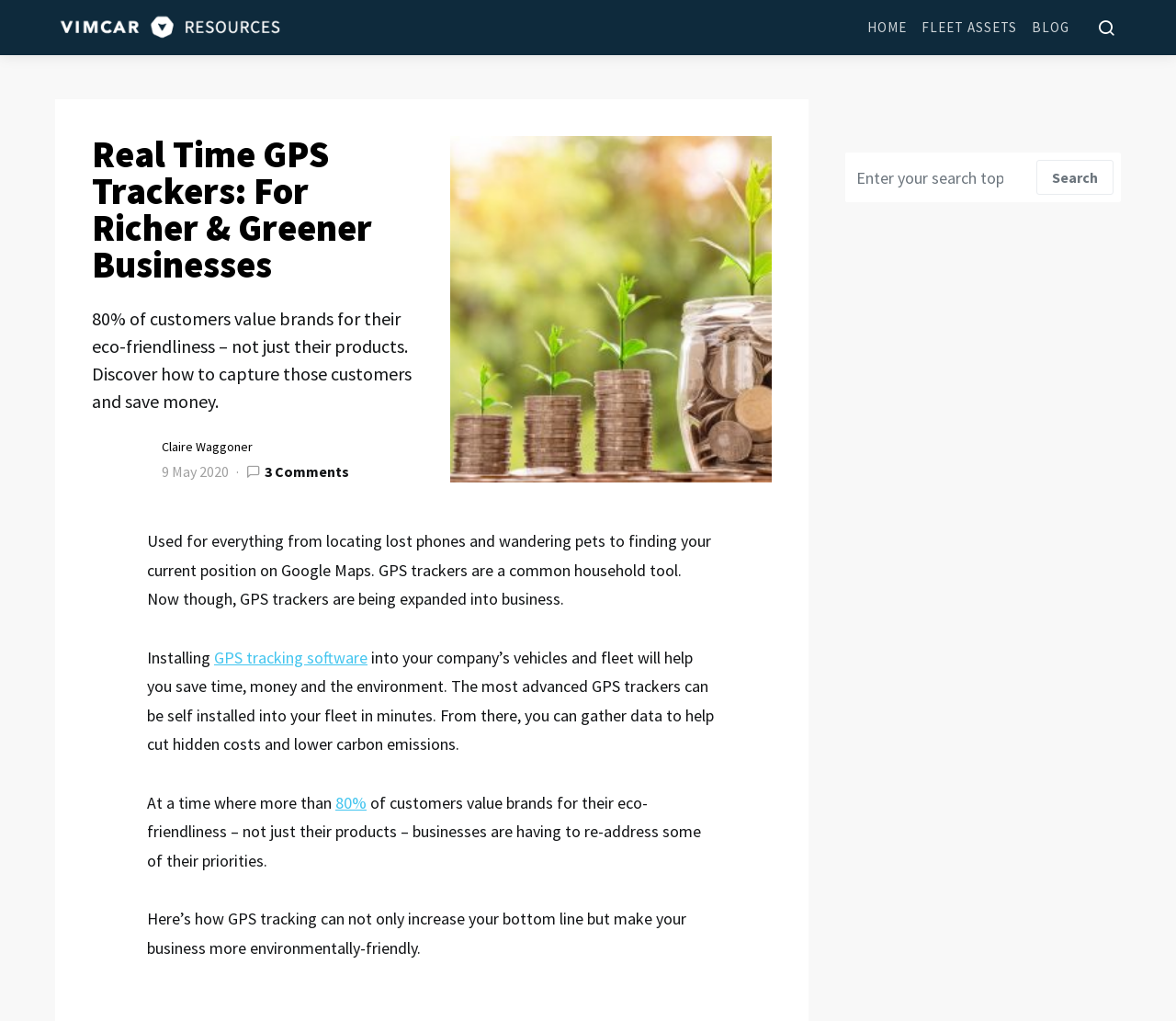What is the author's name of the blog post?
Using the image as a reference, give an elaborate response to the question.

The author's name is mentioned at the top of the blog post, along with the date '9 May 2020' and the number of comments '3 Comments'.